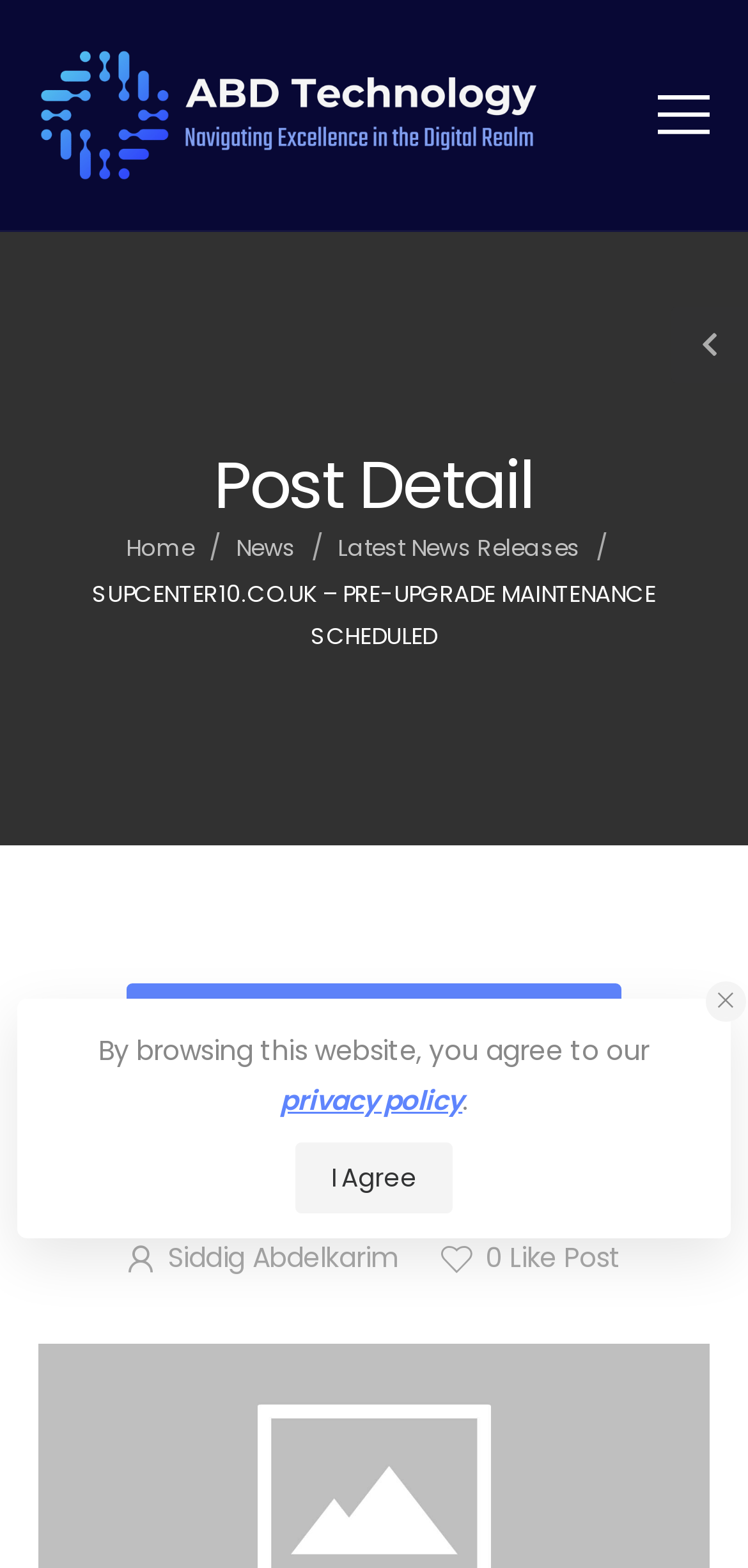Please provide a comprehensive response to the question based on the details in the image: What is the company name?

I found the company name by looking at the top-left corner of the webpage, where there is a link with the text 'ABD Technology Inc – Austin, TX'.